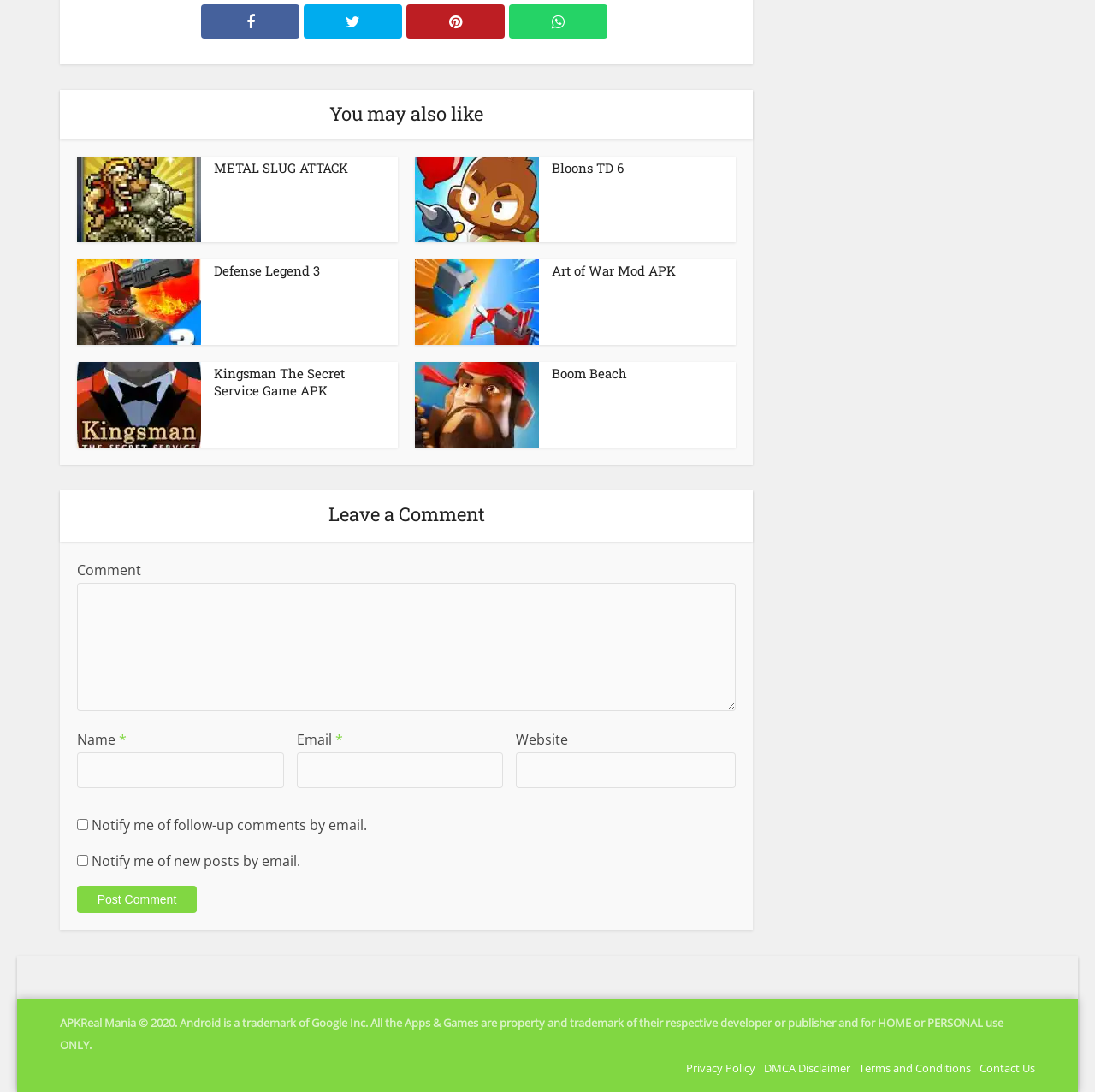Locate the bounding box of the user interface element based on this description: "parent_node: Comment name="comment"".

[0.07, 0.533, 0.672, 0.651]